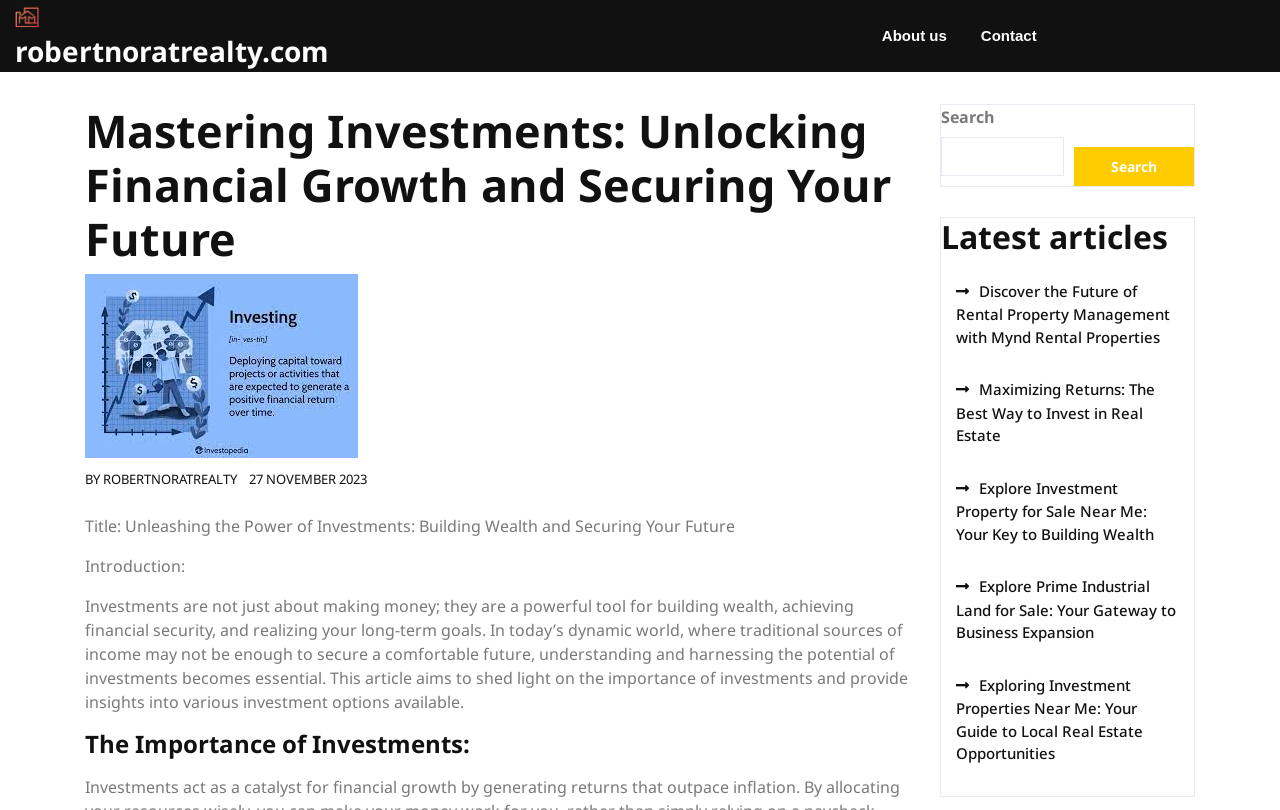Find the bounding box coordinates of the clickable region needed to perform the following instruction: "Explore the 'Latest articles' section". The coordinates should be provided as four float numbers between 0 and 1, i.e., [left, top, right, bottom].

[0.735, 0.269, 0.933, 0.317]